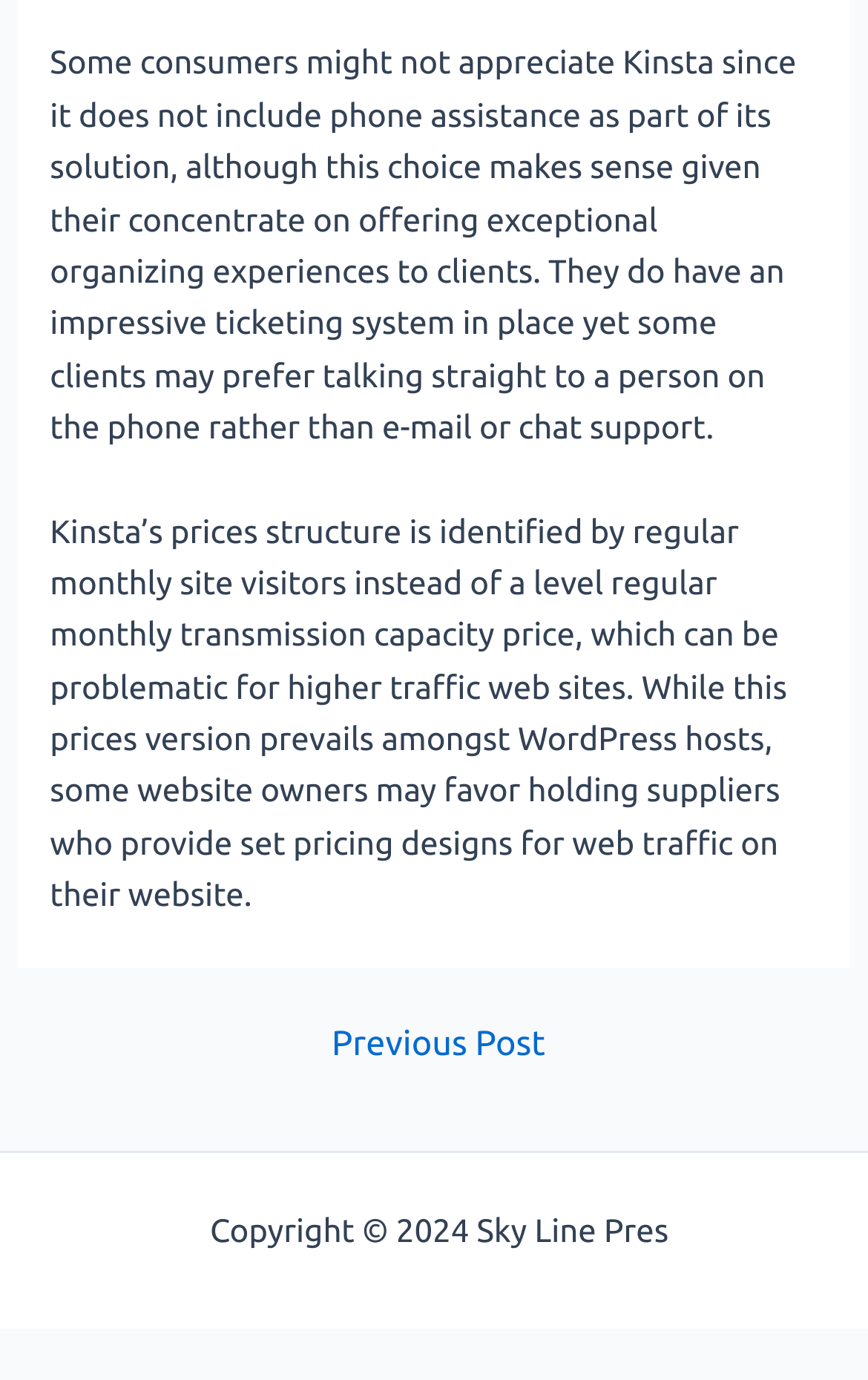Based on the image, give a detailed response to the question: Is there a navigation menu?

There is a navigation menu because there is an element with the text 'Posts' and a sub-element 'Previous Post', which suggests a navigation system.